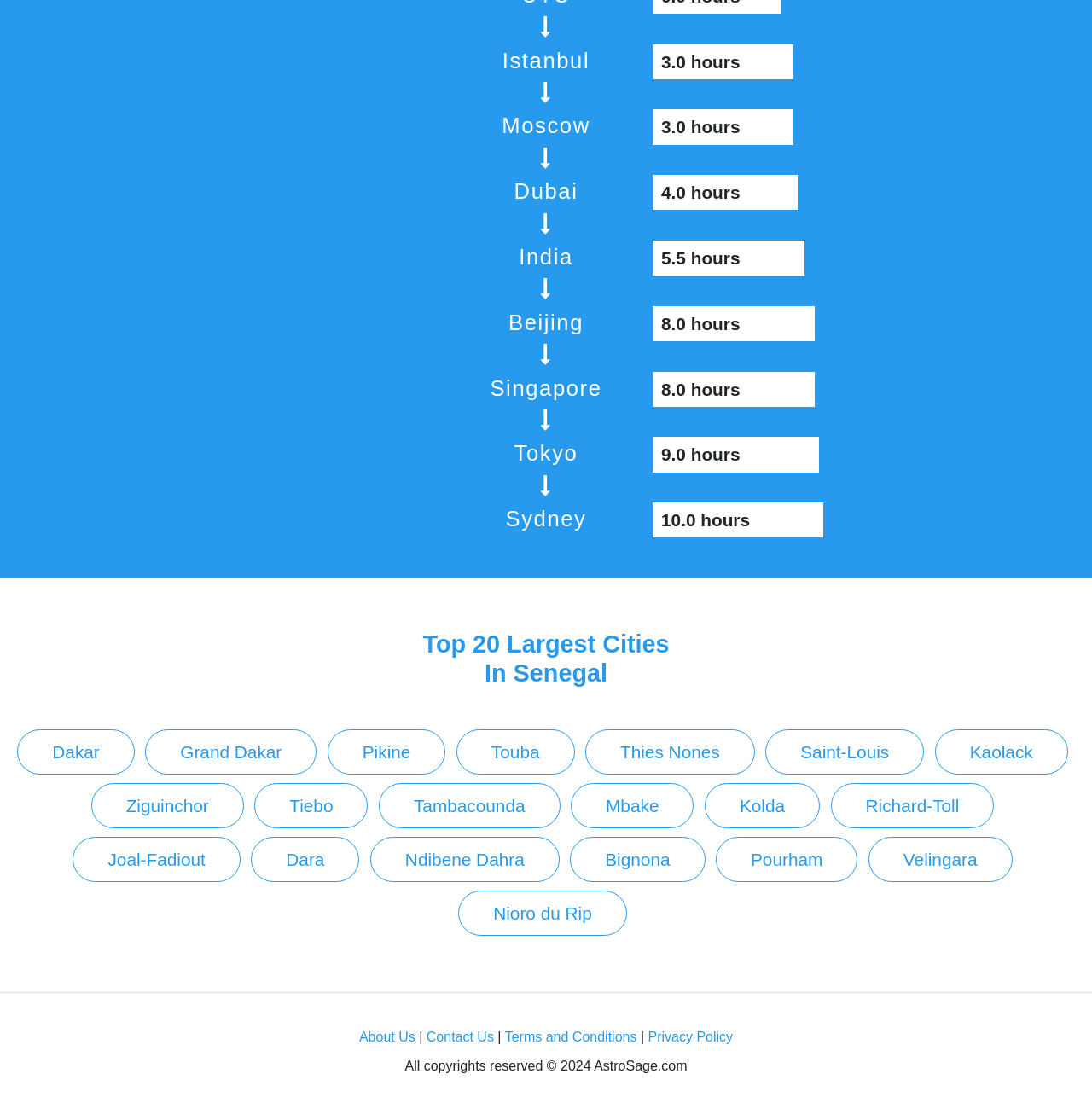Point out the bounding box coordinates of the section to click in order to follow this instruction: "Click on About Us".

[0.329, 0.939, 0.38, 0.952]